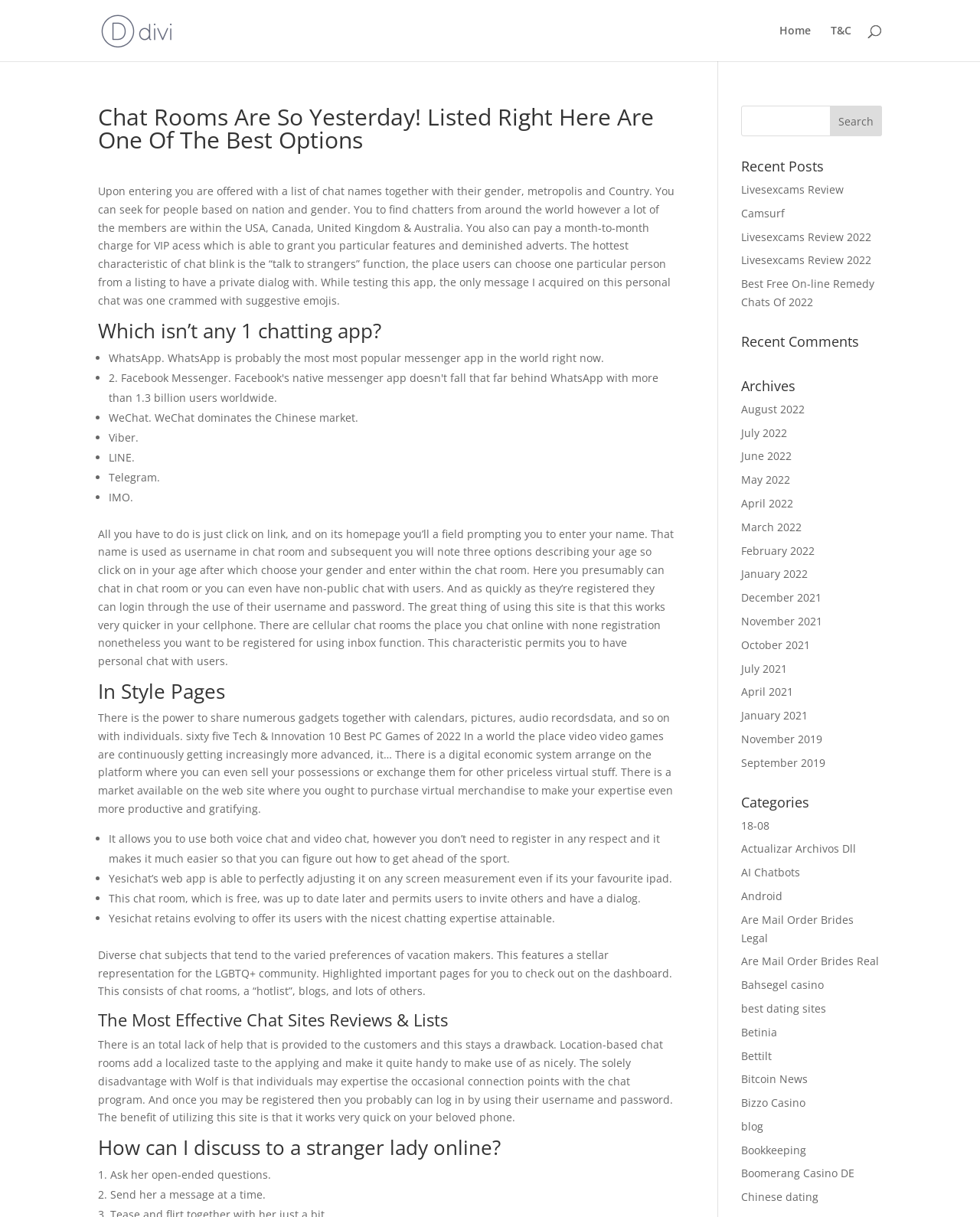Please identify the bounding box coordinates of the clickable area that will fulfill the following instruction: "Search for something". The coordinates should be in the format of four float numbers between 0 and 1, i.e., [left, top, right, bottom].

[0.756, 0.087, 0.9, 0.112]